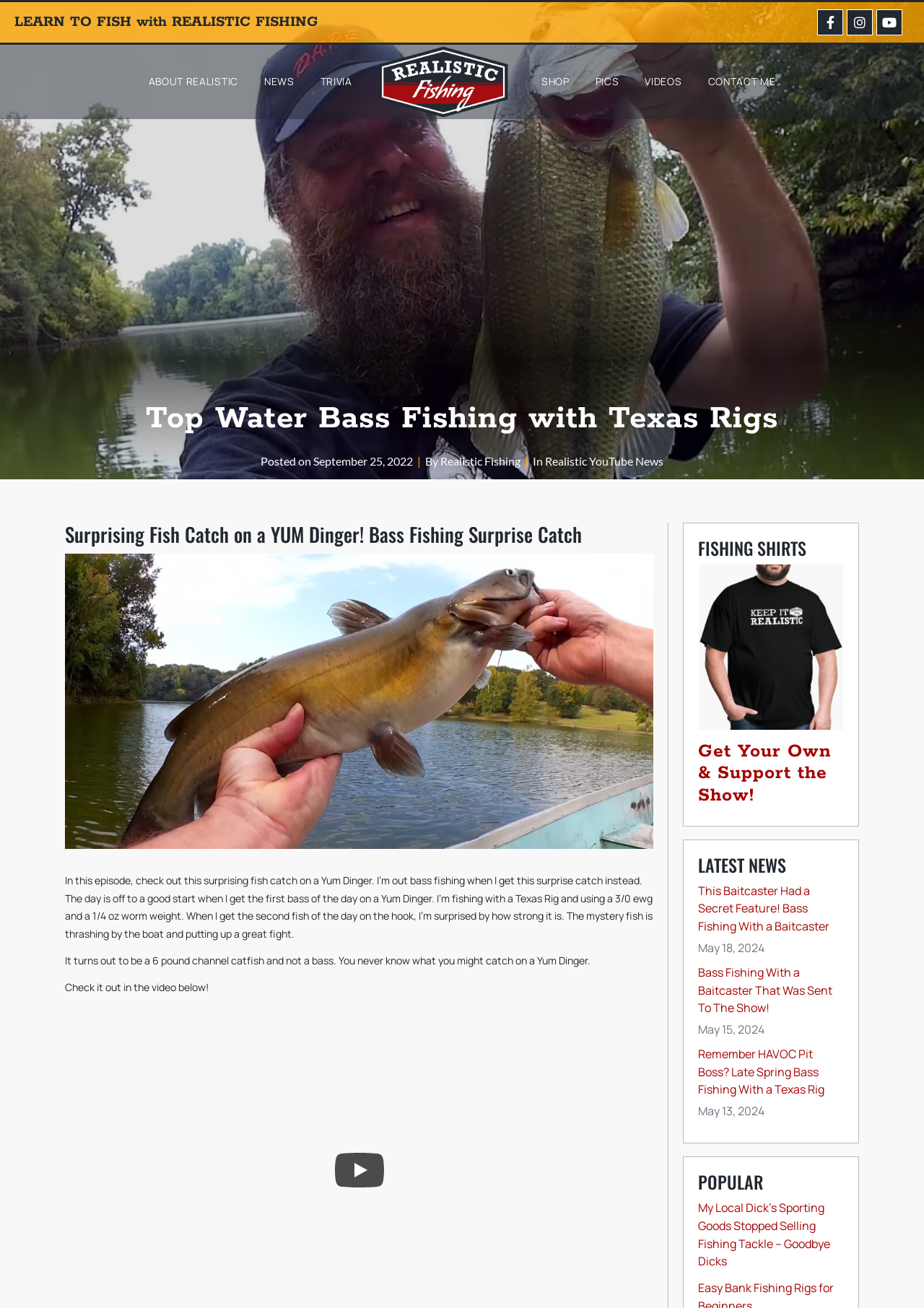Provide a comprehensive caption for the webpage.

This webpage is about Top Water Bass Fishing with Texas Rigs, specifically featuring an episode of Realistic Fishing. At the top, there is a heading "LEARN TO FISH with REALISTIC FISHING" followed by three social media links to Facebook, Instagram, and YouTube. Below these links, there are several navigation links, including "ABOUT REALISTIC", "NEWS", "TRIVIA", "SHOP", "PICS", "VIDEOS", and "CONTACT ME".

The main content of the webpage is divided into sections. The first section features a large image of Bass Fishing with a Cheap Baitcaster in a Small Boat, accompanied by a heading "Top Water Bass Fishing with Texas Rigs". Below this, there is information about the post, including the date "September 25, 2022", and the author "Realistic Fishing".

The next section is about a specific episode, "Surprising Fish Catch on a YUM Dinger! Bass Fishing Surprise Catch". This section includes an image, a heading, and a descriptive text about the episode. The text explains that the author caught a surprising fish on a Yum Dinger while bass fishing, and it turned out to be a 6-pound channel catfish. There is also a "Play" button to watch the video.

To the right of this section, there are three columns of content. The first column is about "FISHING SHIRTS" and features a link to the Realistic Fishing T-Shirt Shop. The second column is labeled "LATEST NEWS" and lists three news articles with links and dates. The third column is labeled "POPULAR" and features a single link to an article.

Throughout the webpage, there are several images, headings, and links that provide a clear structure and organization to the content.